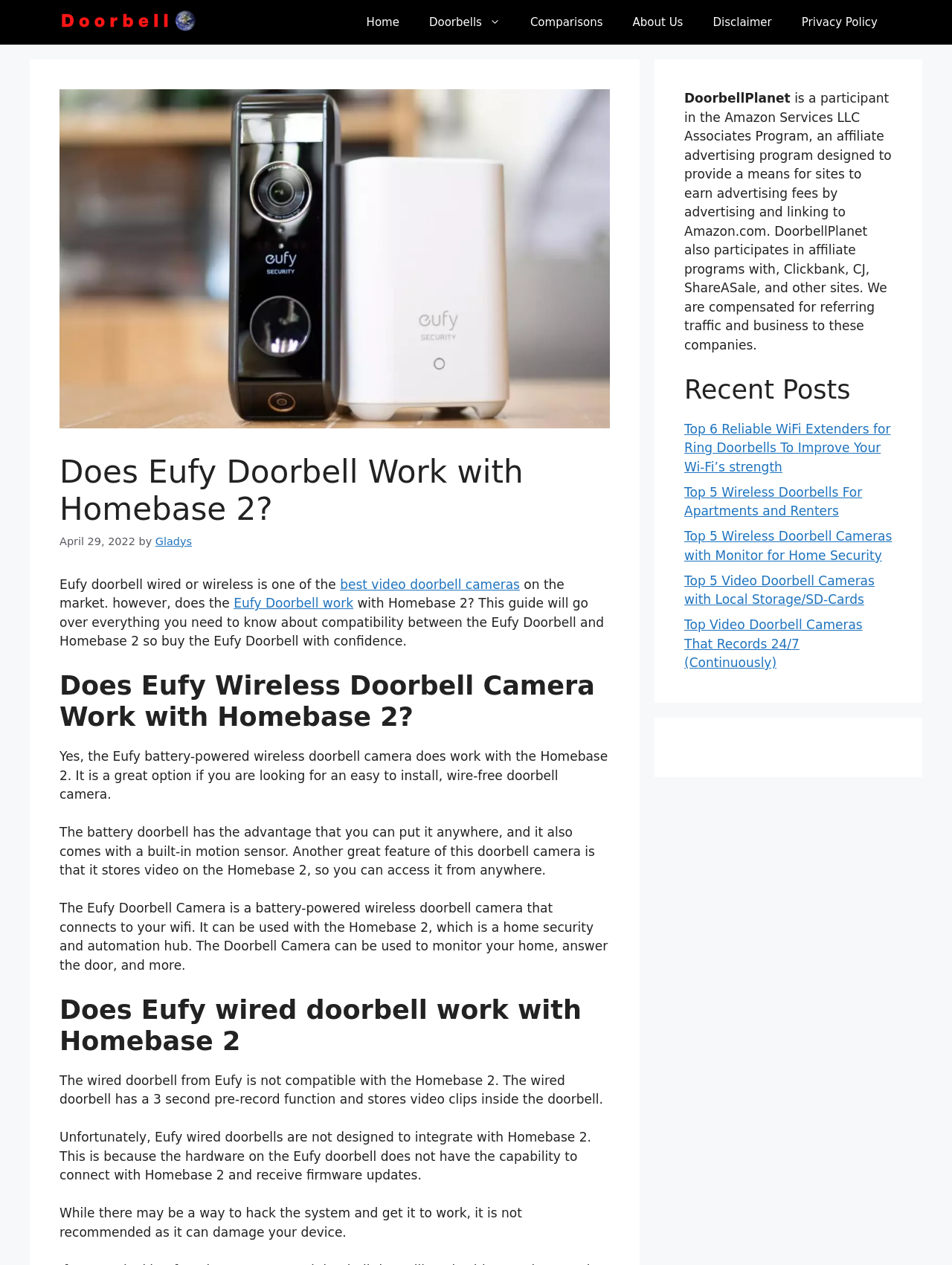Write a detailed summary of the webpage.

This webpage is about the compatibility of Eufy doorbells with Homebase 2. At the top, there is a navigation bar with six links: "Doorbell Planet", "Home", "Doorbells", "Comparisons", "About Us", and "Disclaimer". Below the navigation bar, there is a large image related to the topic.

The main content of the webpage is divided into sections. The first section has a heading "Does Eufy Doorbell Work with Homebase 2?" and provides an introduction to the topic. The introduction explains that Eufy doorbells are one of the best video doorbell cameras on the market, but it's unclear if they work with Homebase 2.

The next section has a heading "Does Eufy Wireless Doorbell Camera Work with Homebase 2?" and answers the question in the affirmative. It explains that the Eufy battery-powered wireless doorbell camera does work with Homebase 2 and lists some of its advantages, such as being easy to install and having a built-in motion sensor.

The following section has a heading "Does Eufy wired doorbell work with Homebase 2" and answers the question in the negative. It explains that the wired doorbell from Eufy is not compatible with Homebase 2 and lists some of its limitations.

To the right of the main content, there is a sidebar with a heading "Recent Posts" and lists five links to other articles on the website, including "Top 6 Reliable WiFi Extenders for Ring Doorbells To Improve Your Wi-Fi’s strength" and "Top 5 Wireless Doorbell Cameras with Monitor for Home Security".

At the bottom of the webpage, there is a disclaimer section that explains the website's participation in affiliate programs with Amazon and other companies.